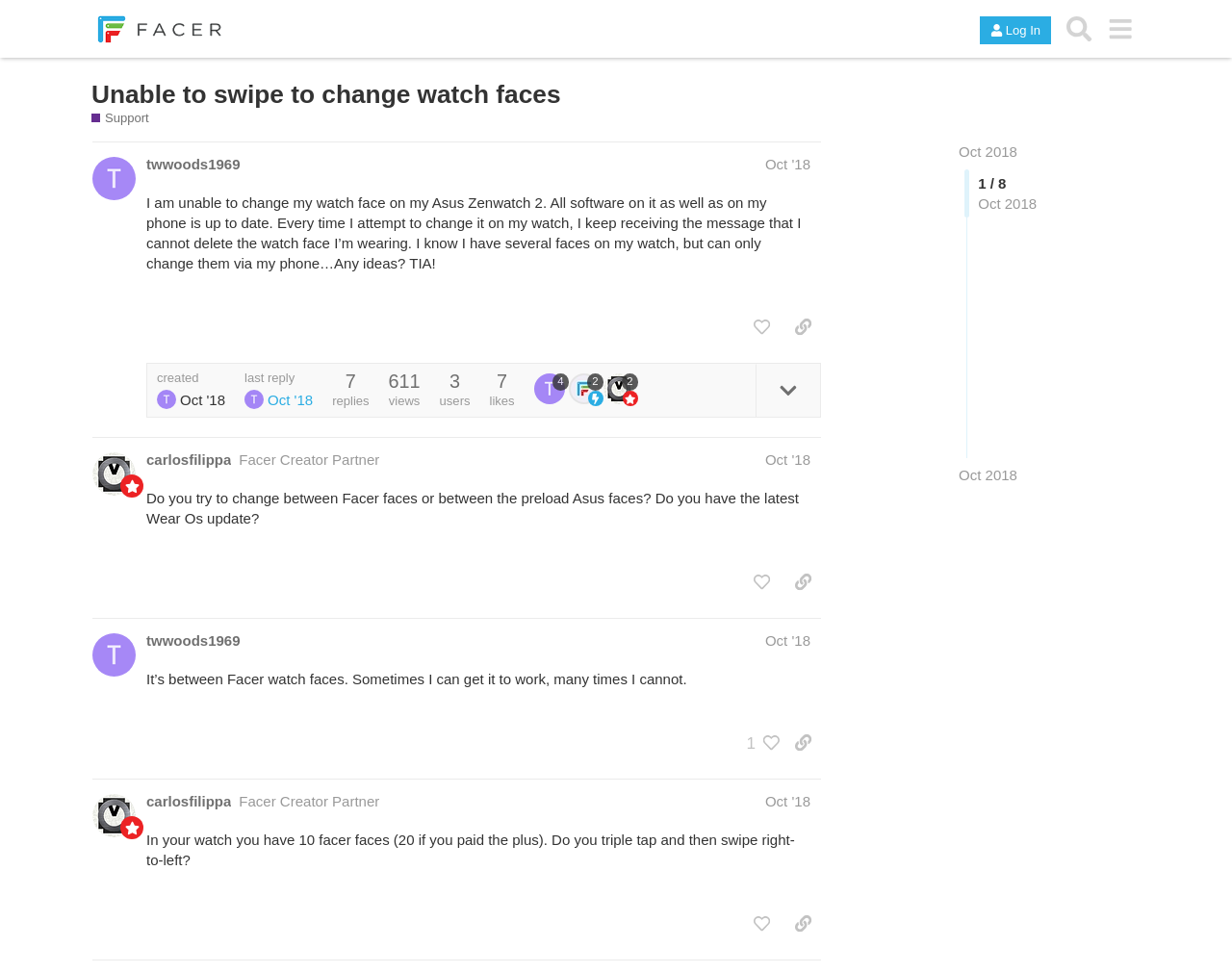Please determine the bounding box coordinates of the element to click in order to execute the following instruction: "View the topic details of the first post". The coordinates should be four float numbers between 0 and 1, specified as [left, top, right, bottom].

[0.613, 0.374, 0.666, 0.429]